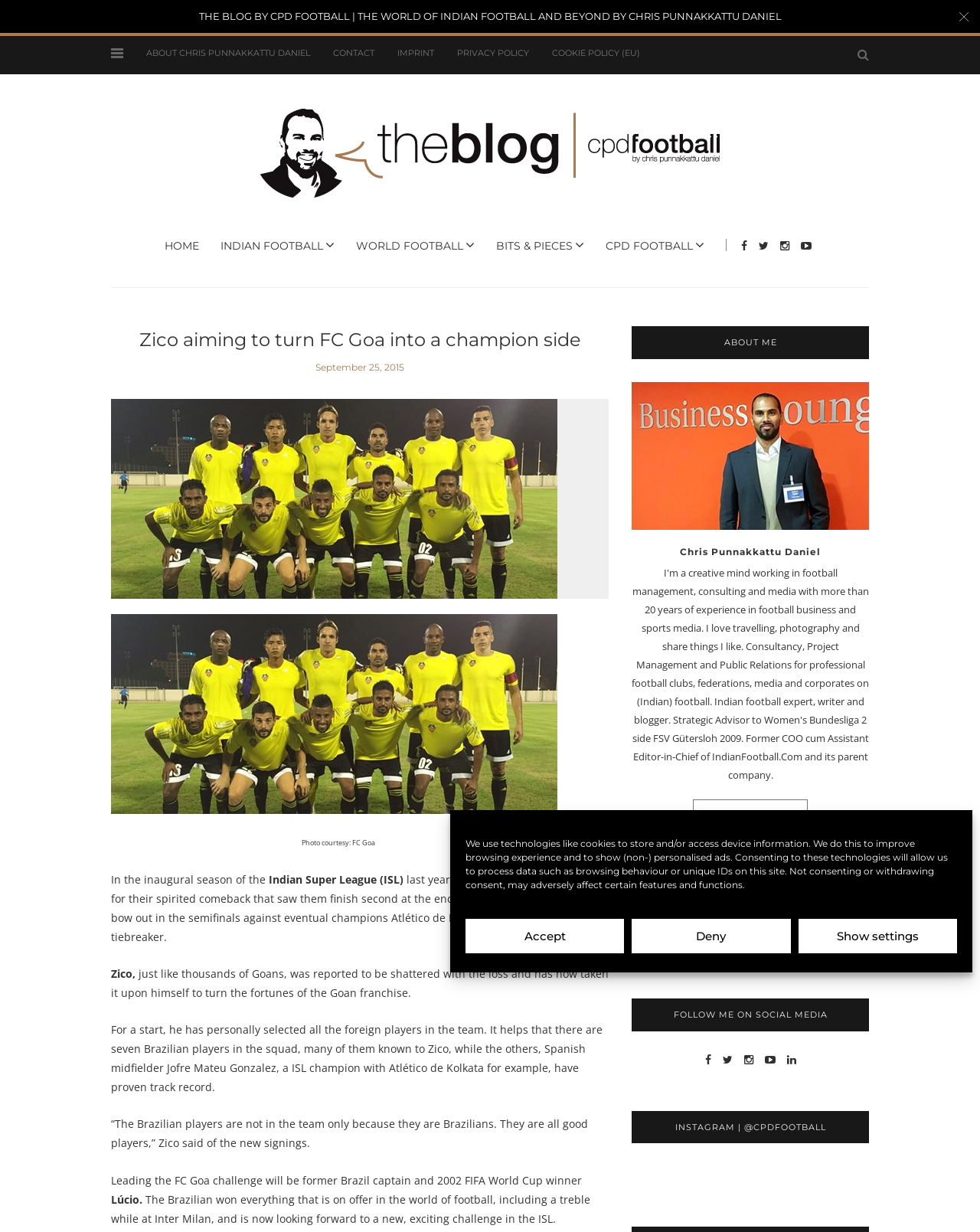What is the name of the football league mentioned in the article?
Please answer using one word or phrase, based on the screenshot.

Indian Super League